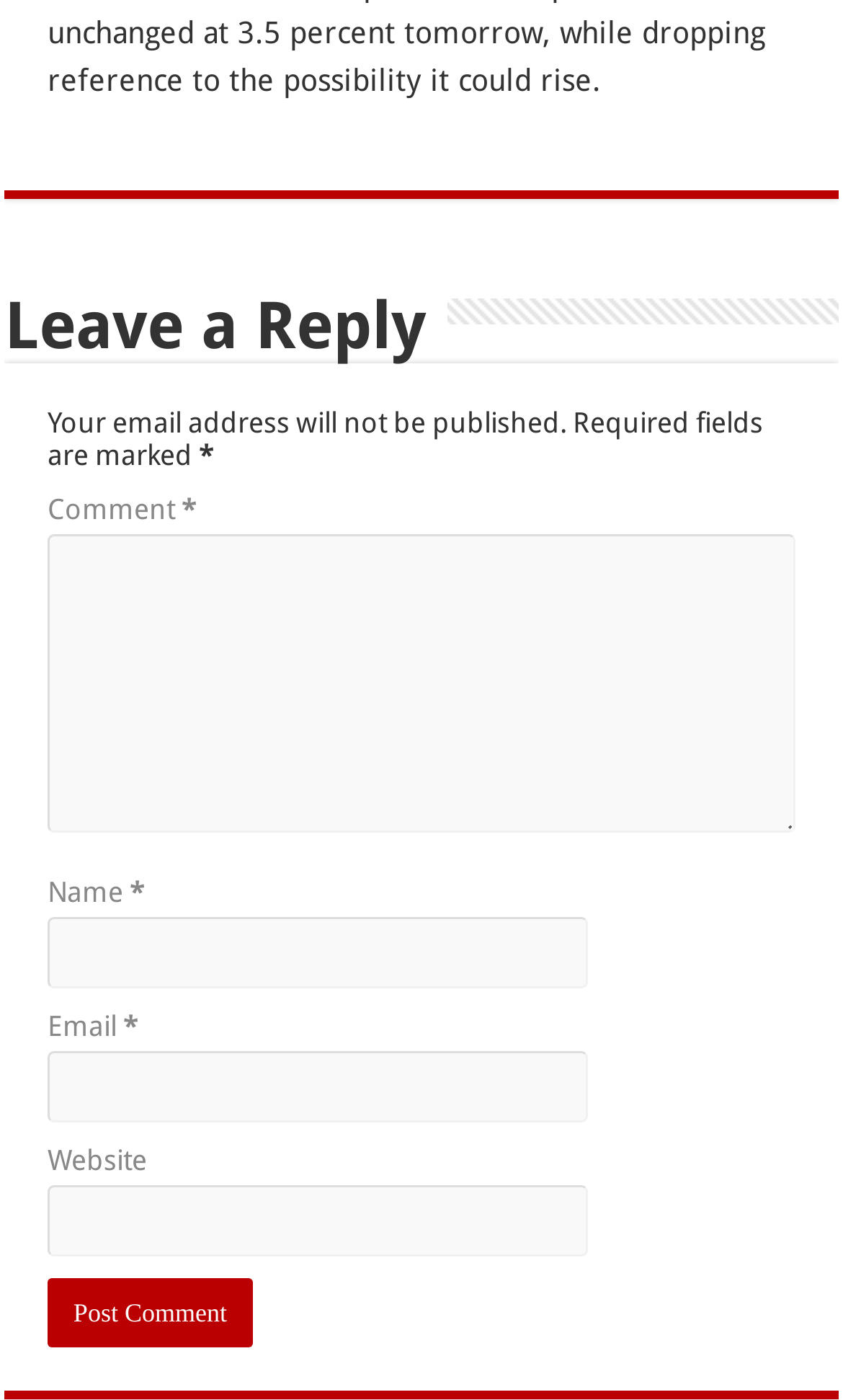What information is required to post a comment?
Please utilize the information in the image to give a detailed response to the question.

The webpage has three required fields marked with an asterisk (*), which are 'Name', 'Email', and 'Comment'. This indicates that users must provide these three pieces of information to post a comment.